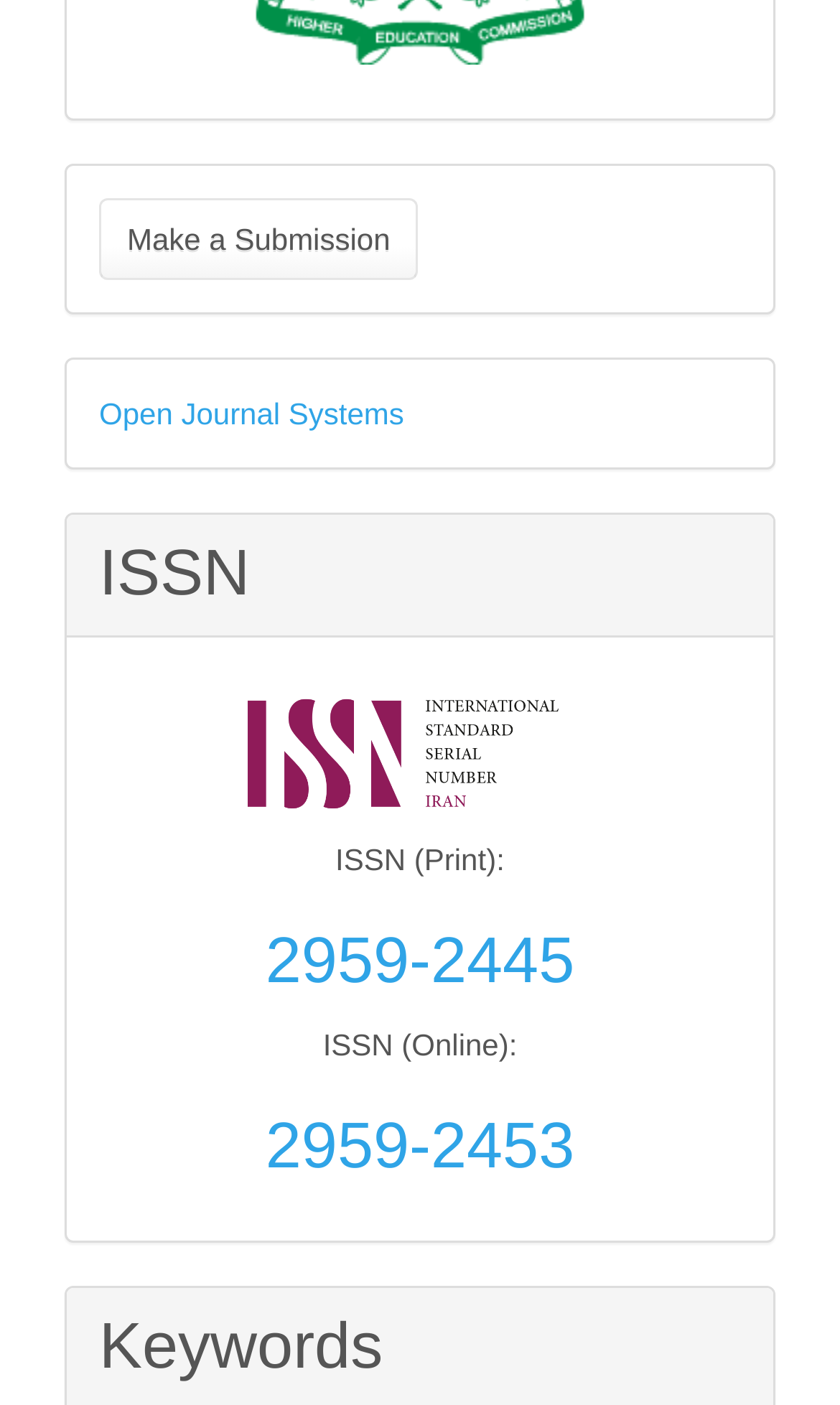Bounding box coordinates are specified in the format (top-left x, top-left y, bottom-right x, bottom-right y). All values are floating point numbers bounded between 0 and 1. Please provide the bounding box coordinate of the region this sentence describes: 2959-2453

[0.316, 0.791, 0.684, 0.842]